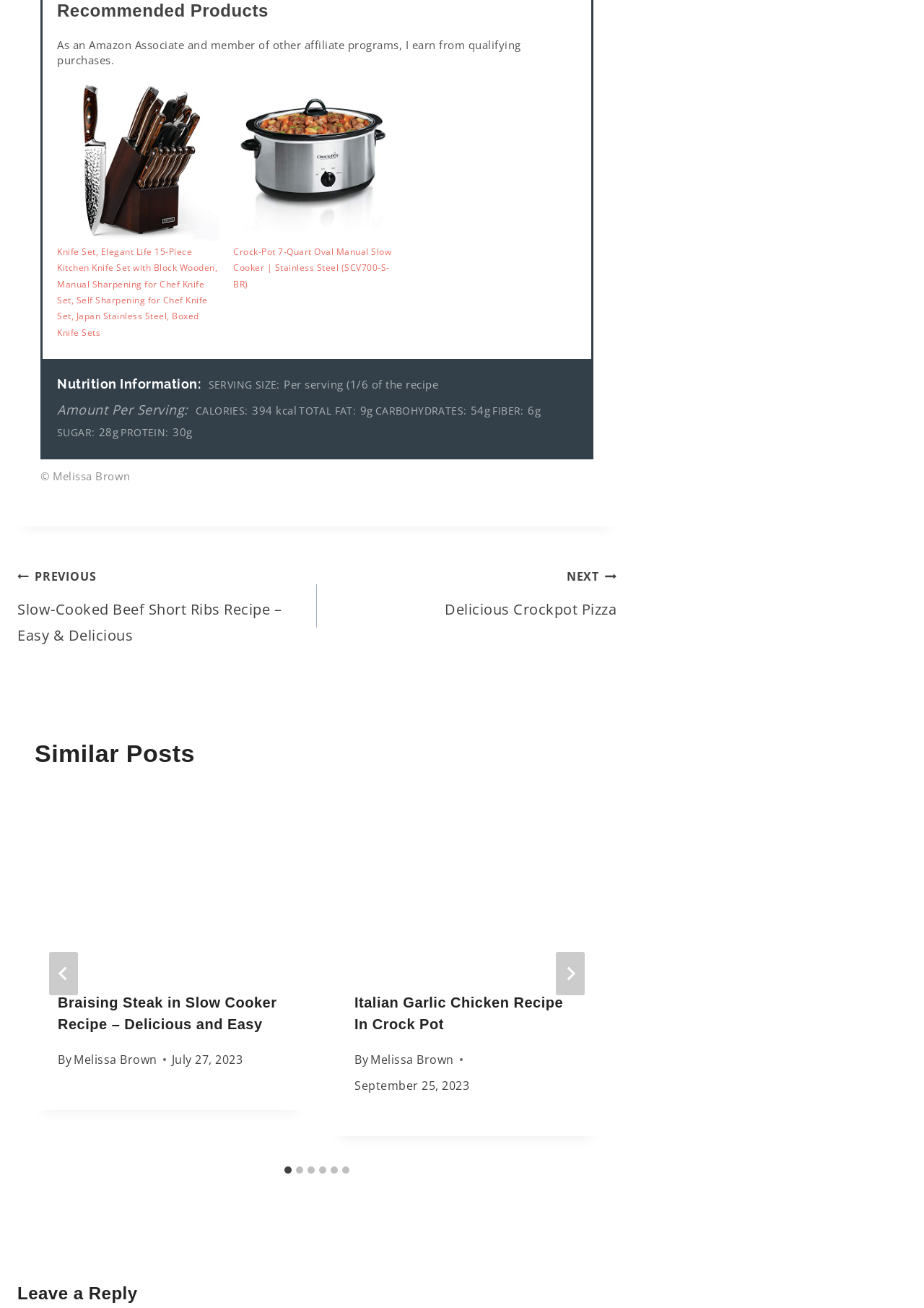Using the provided description: "Melissa Brown", find the bounding box coordinates of the corresponding UI element. The output should be four float numbers between 0 and 1, in the format [left, top, right, bottom].

[0.08, 0.804, 0.17, 0.816]